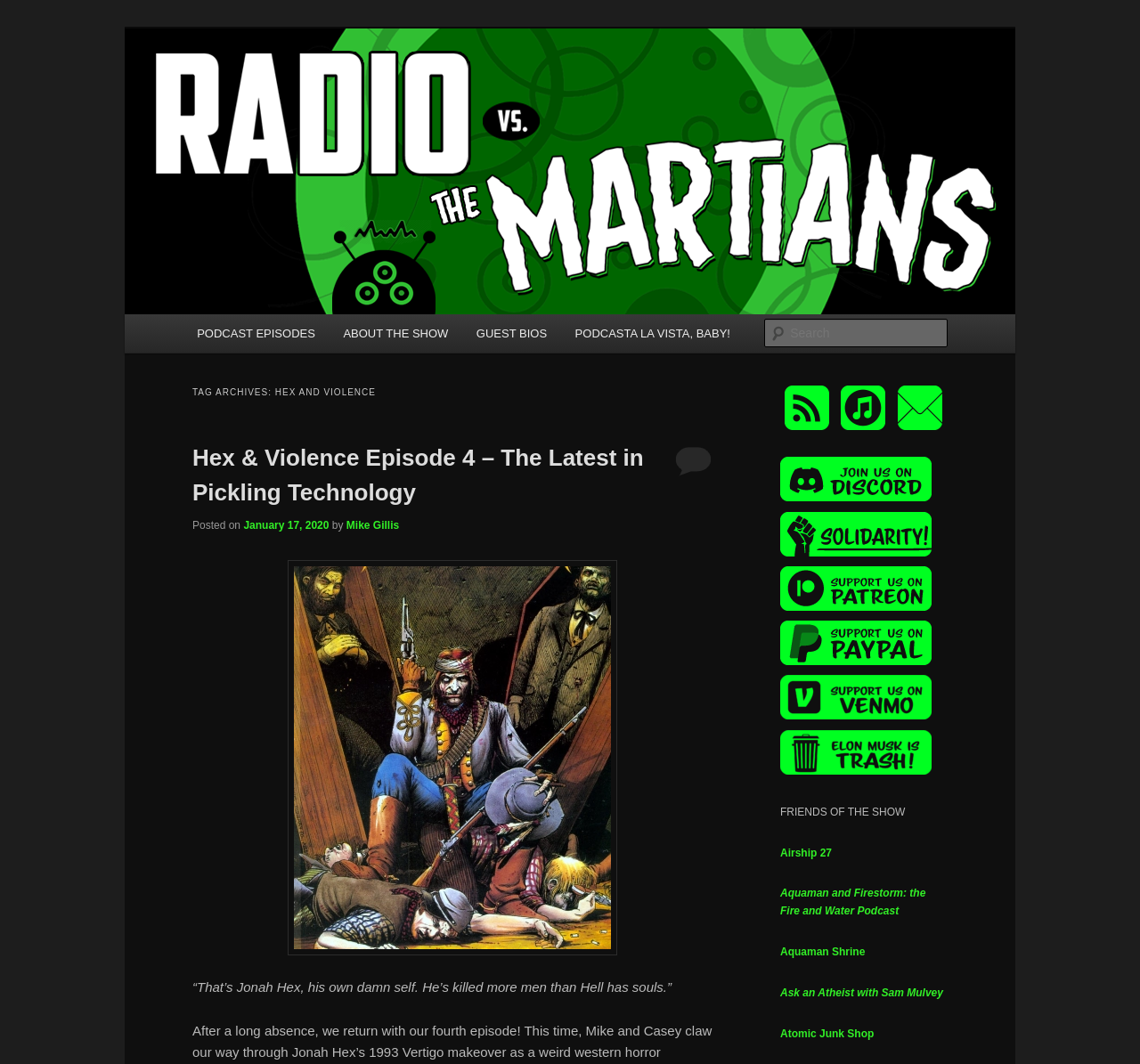Please specify the bounding box coordinates of the region to click in order to perform the following instruction: "go to homepage".

None